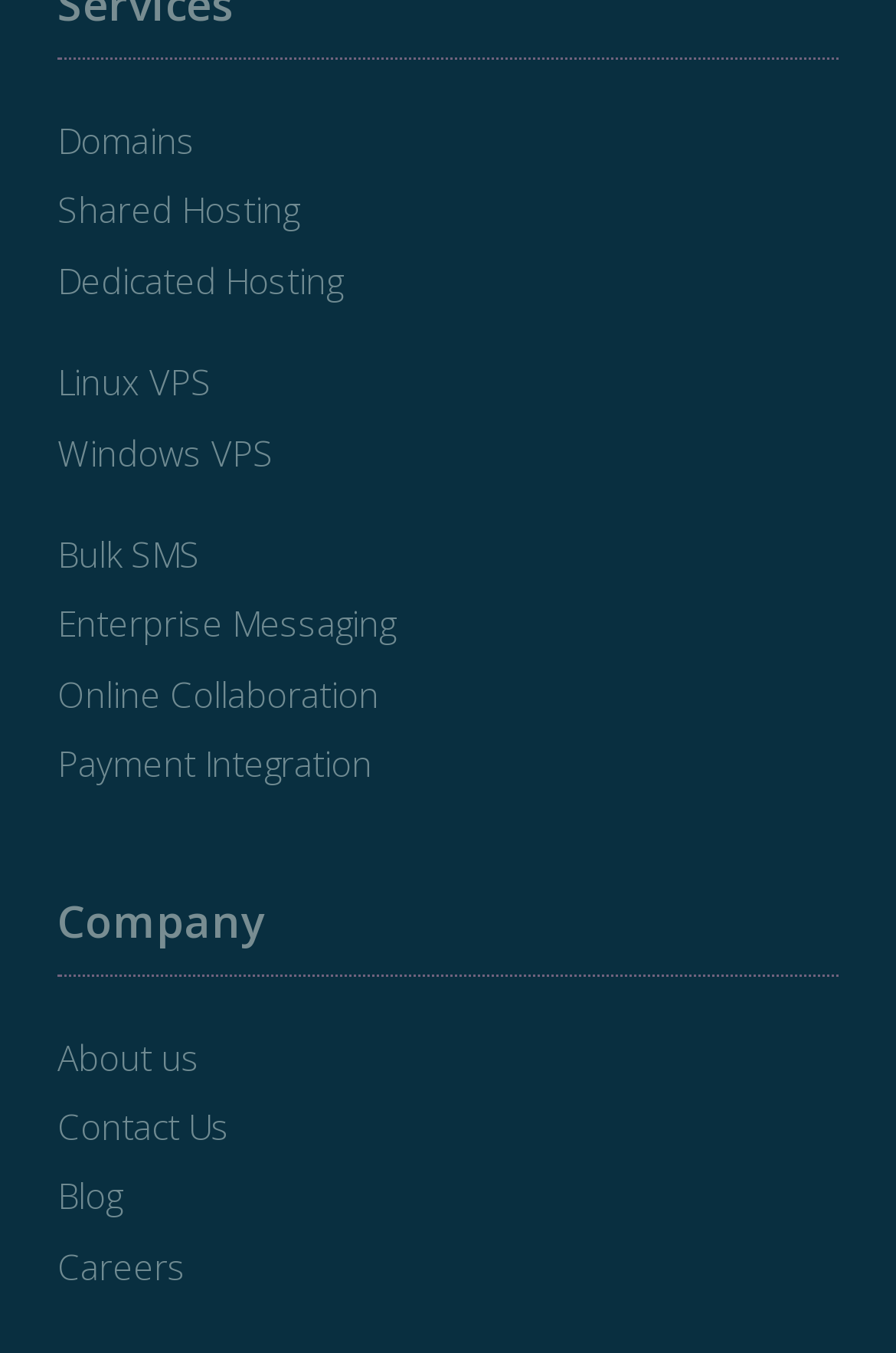Use one word or a short phrase to answer the question provided: 
What is the second link under the main sections?

Shared Hosting